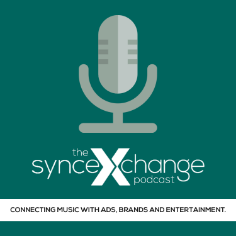Provide an extensive narrative of what is shown in the image.

This image features the logo of "The Sync Exchange Podcast," which emphasizes the connection between music and various aspects of entertainment, including advertising and branding. The design showcases a stylized microphone, symbolizing the podcast format, set against a calming teal background. Beneath the microphone, the tagline reads, "CONNECTING MUSIC WITH ADS, BRANDS AND ENTERTAINMENT," highlighting the podcast’s focus on discussing the synergy between the music industry and commercial entities. This visual representation effectively encapsulates the podcast's mission of bridging the gap between music and its applications in media and advertising.